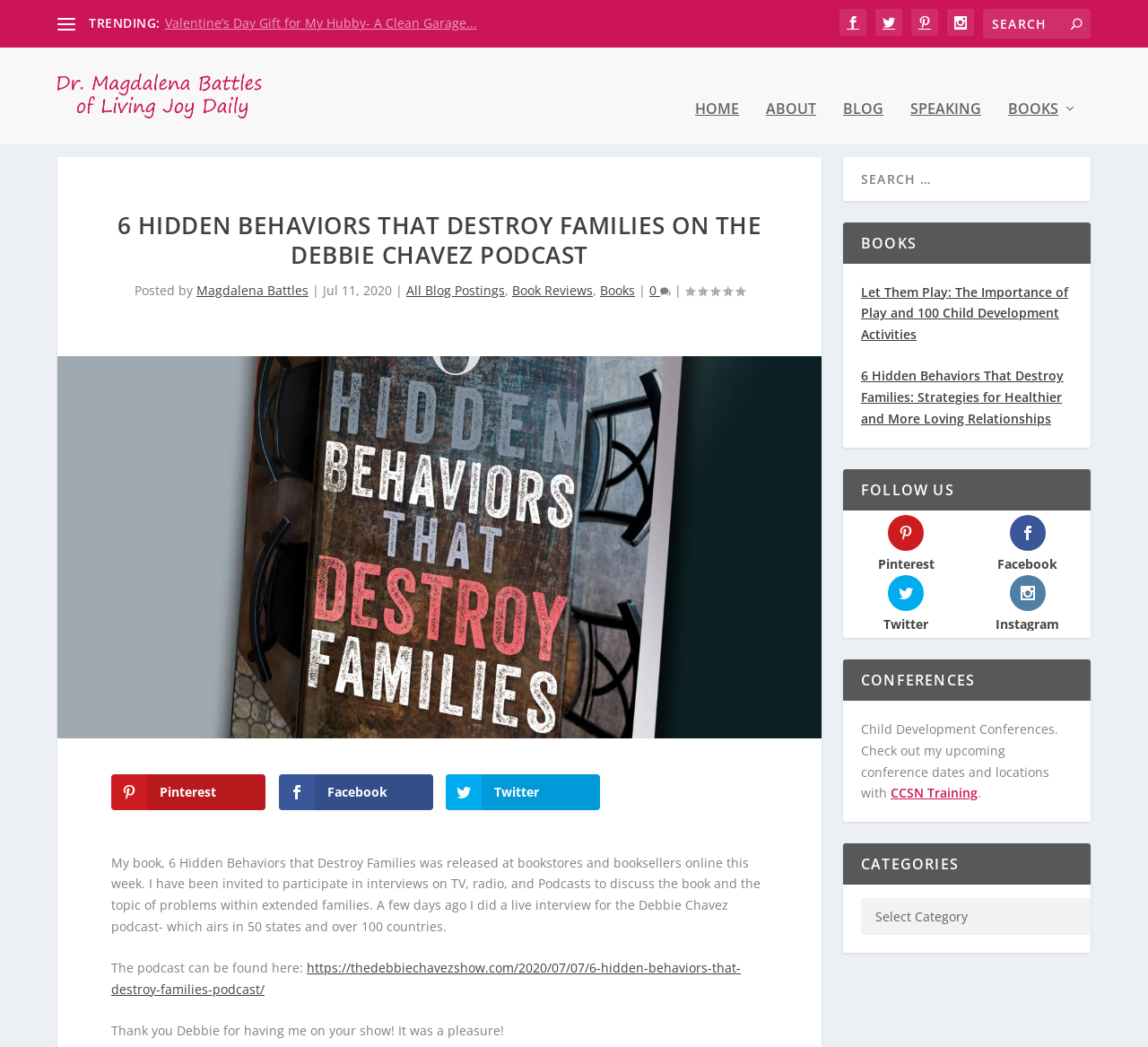Locate the bounding box coordinates of the region to be clicked to comply with the following instruction: "Go to the homepage". The coordinates must be four float numbers between 0 and 1, in the form [left, top, right, bottom].

[0.605, 0.073, 0.644, 0.114]